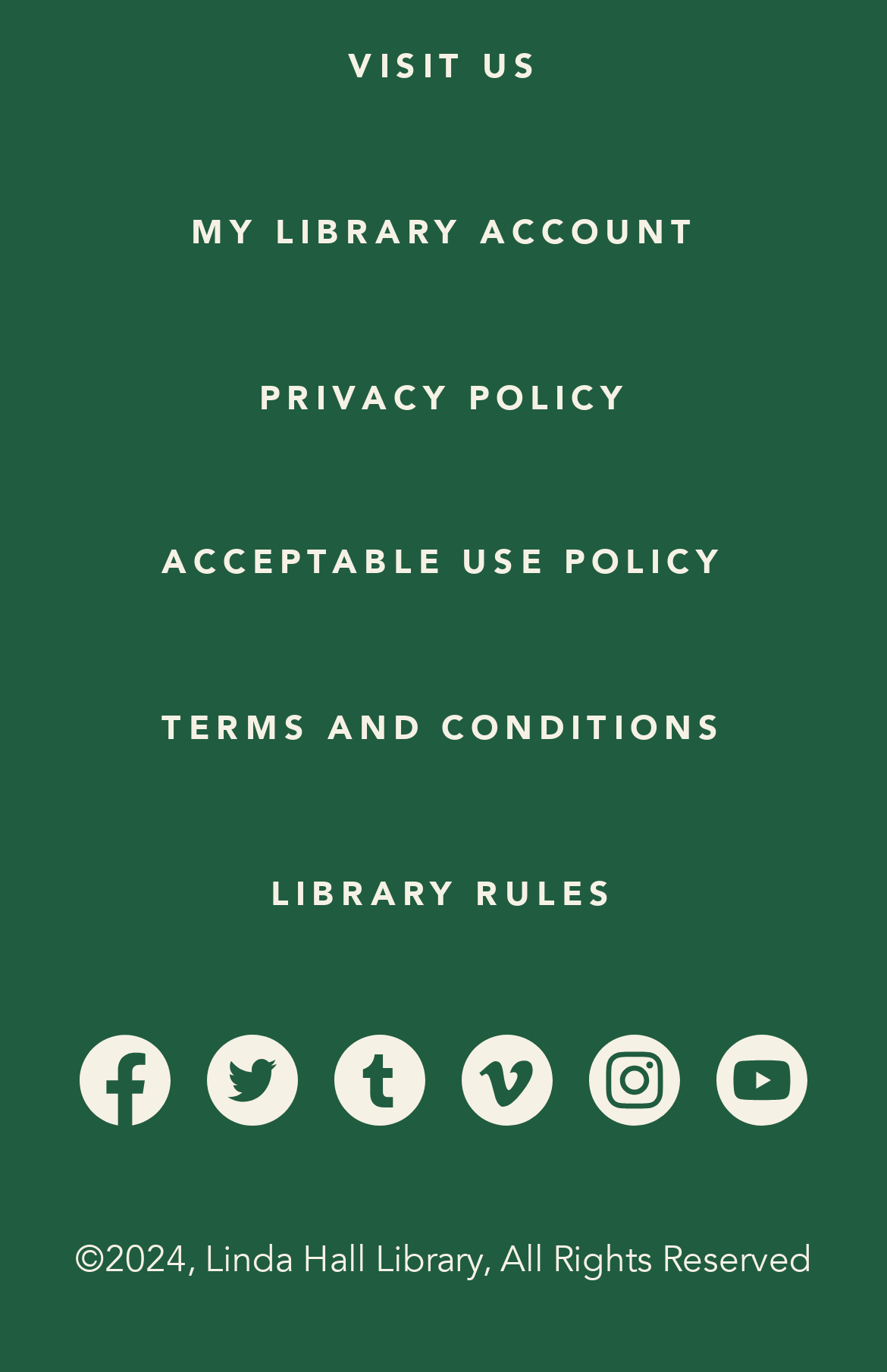Please find the bounding box coordinates of the element that must be clicked to perform the given instruction: "Watch Pressbooks on YouTube". The coordinates should be four float numbers from 0 to 1, i.e., [left, top, right, bottom].

None